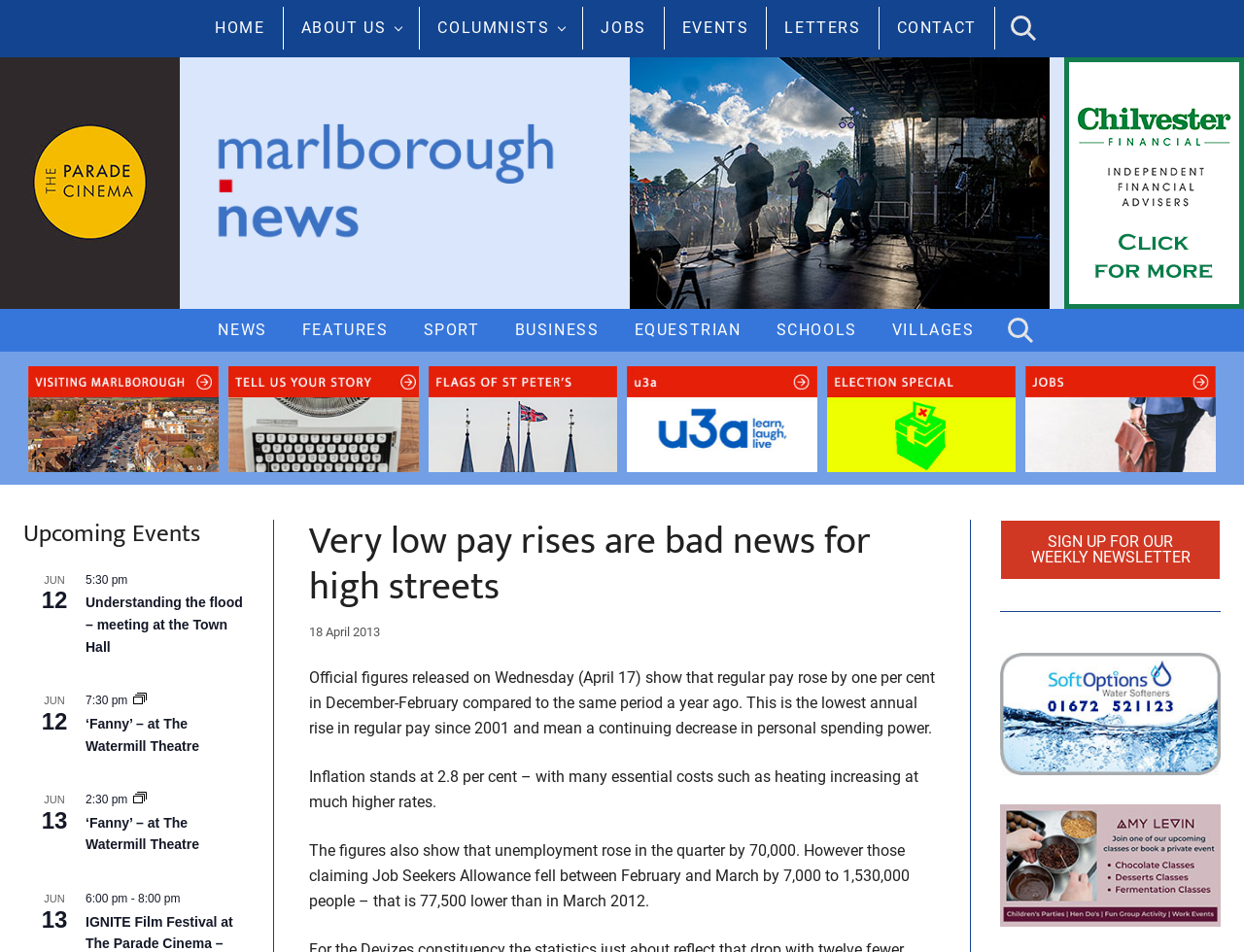Please locate the bounding box coordinates of the element that should be clicked to complete the given instruction: "Get alerts for campsite openings".

None